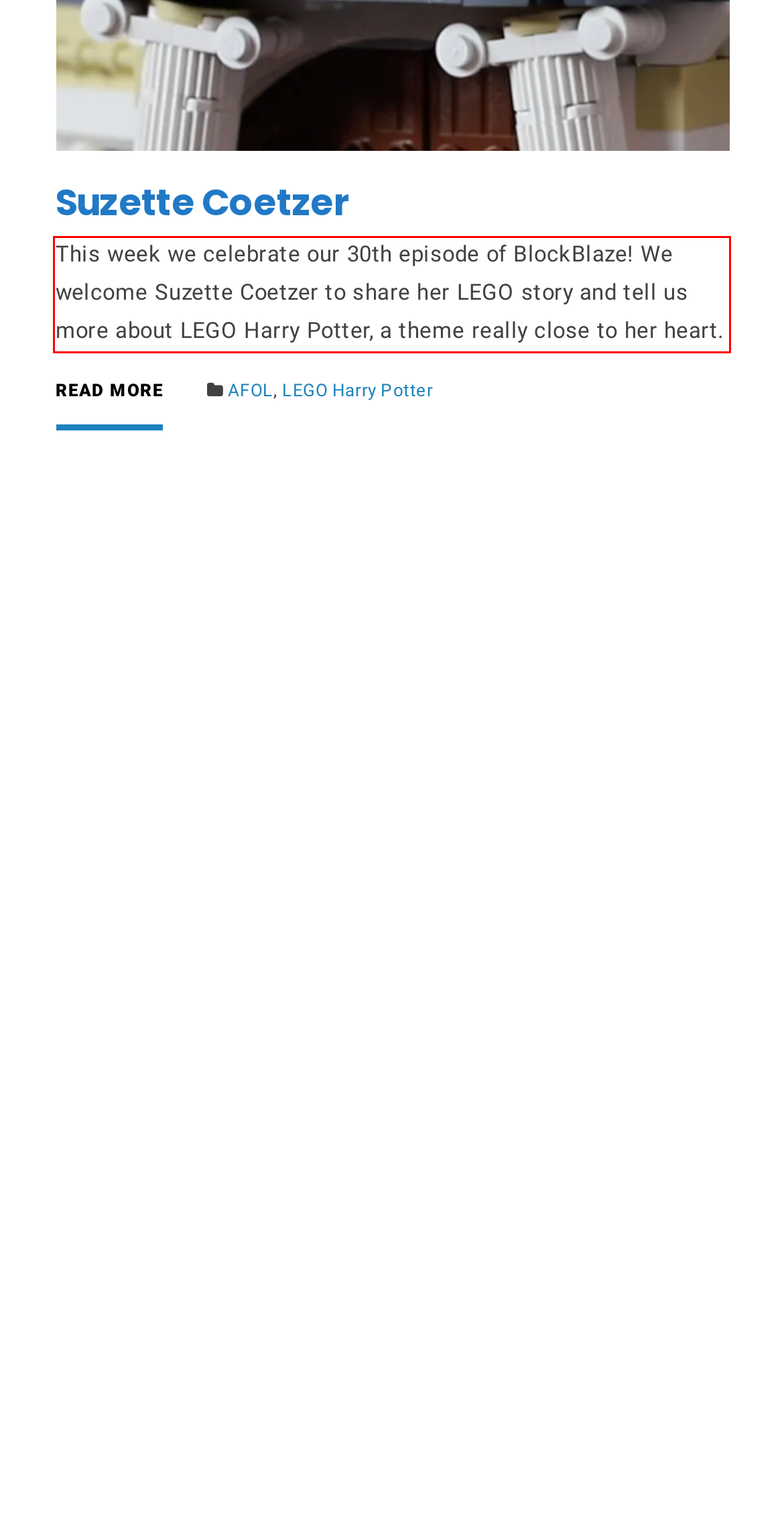Identify the text within the red bounding box on the webpage screenshot and generate the extracted text content.

This week we celebrate our 30th episode of BlockBlaze! We welcome Suzette Coetzer to share her LEGO story and tell us more about LEGO Harry Potter, a theme really close to her heart.